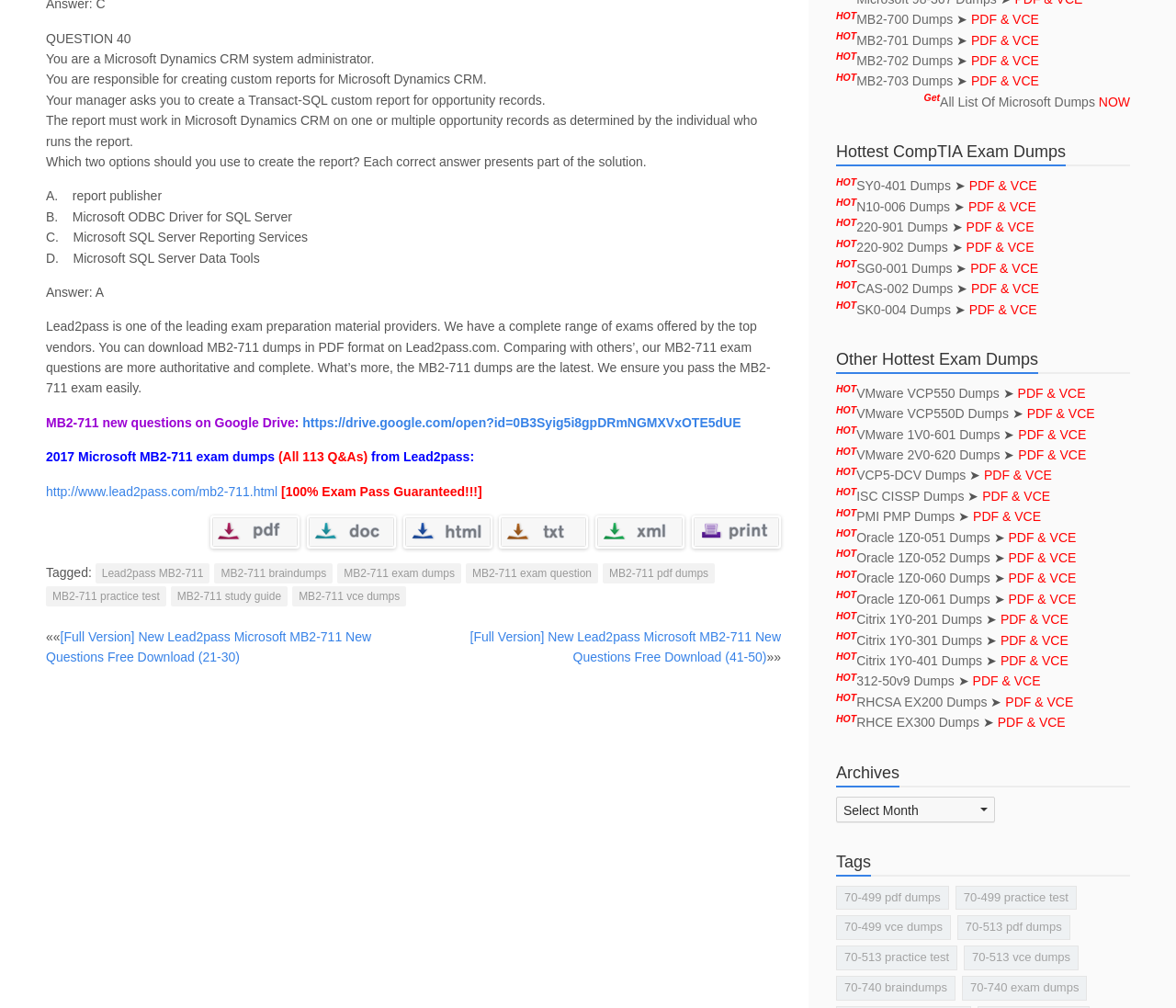Please find the bounding box coordinates of the element's region to be clicked to carry out this instruction: "Save as PDF".

[0.179, 0.519, 0.255, 0.534]